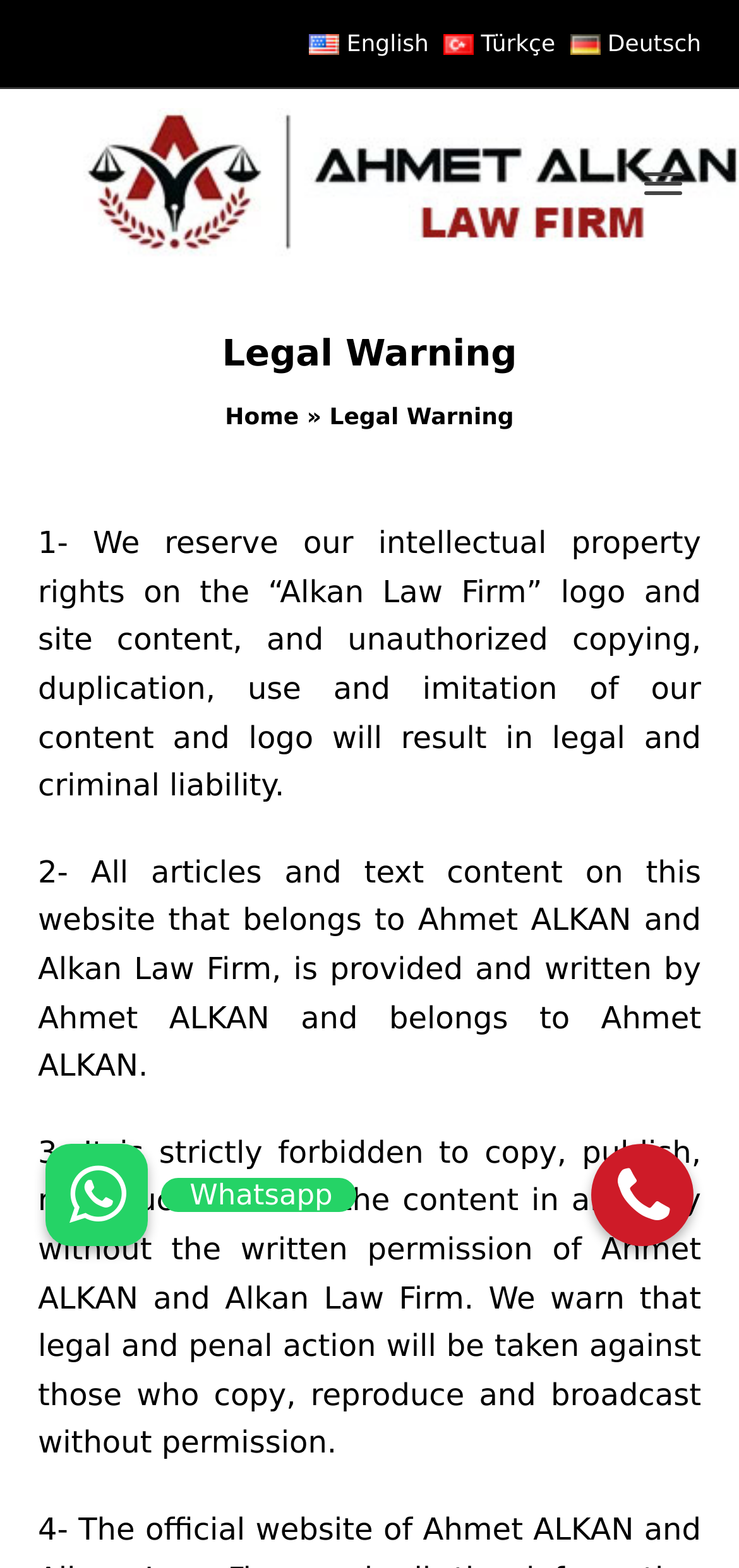Determine the bounding box of the UI component based on this description: "name="s" placeholder="search"". The bounding box coordinates should be four float values between 0 and 1, i.e., [left, top, right, bottom].

[0.1, 0.36, 0.9, 0.442]